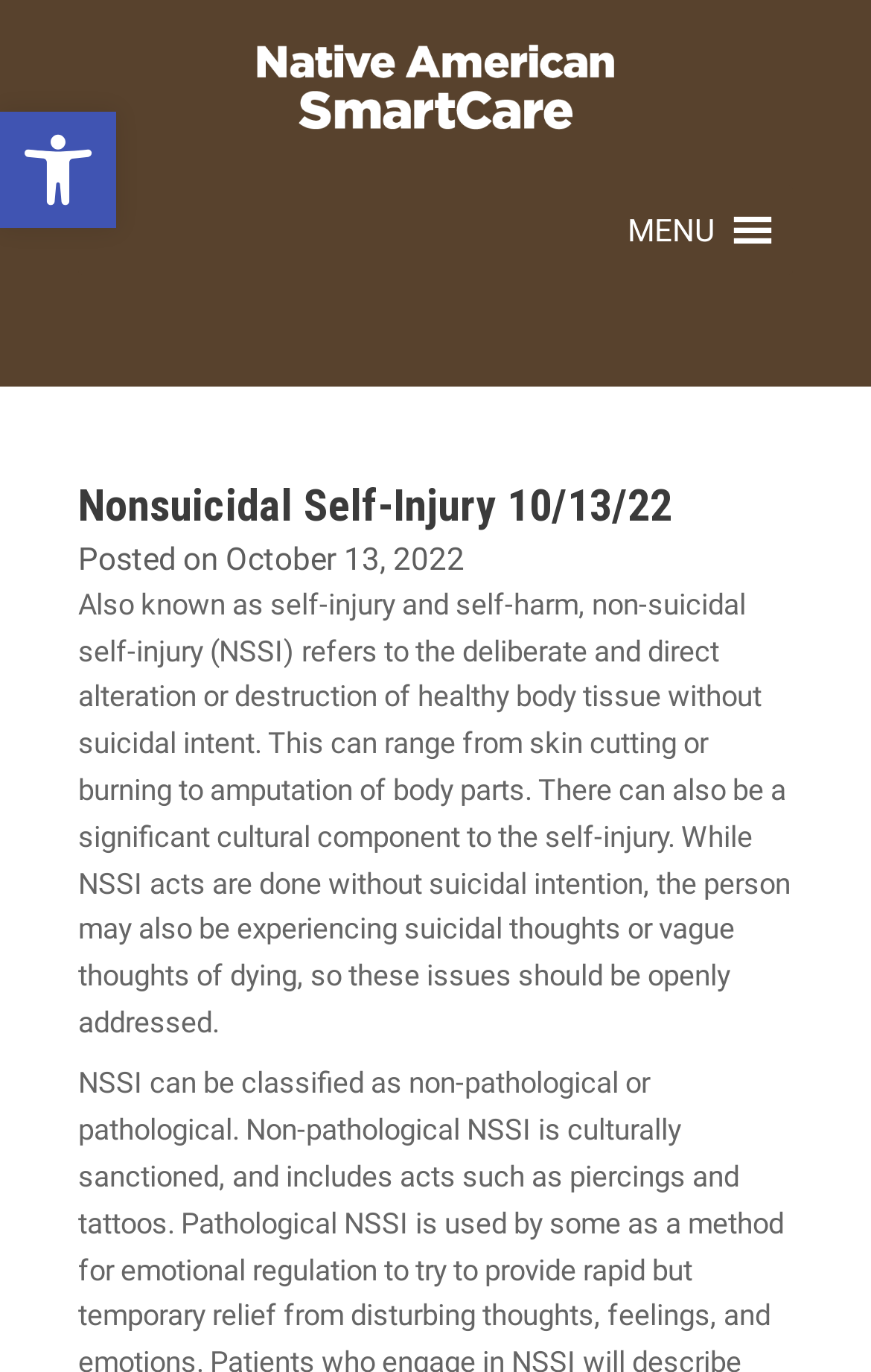What is nonsuicidal self-injury?
Based on the image, answer the question with a single word or brief phrase.

Self-harm without suicidal intent